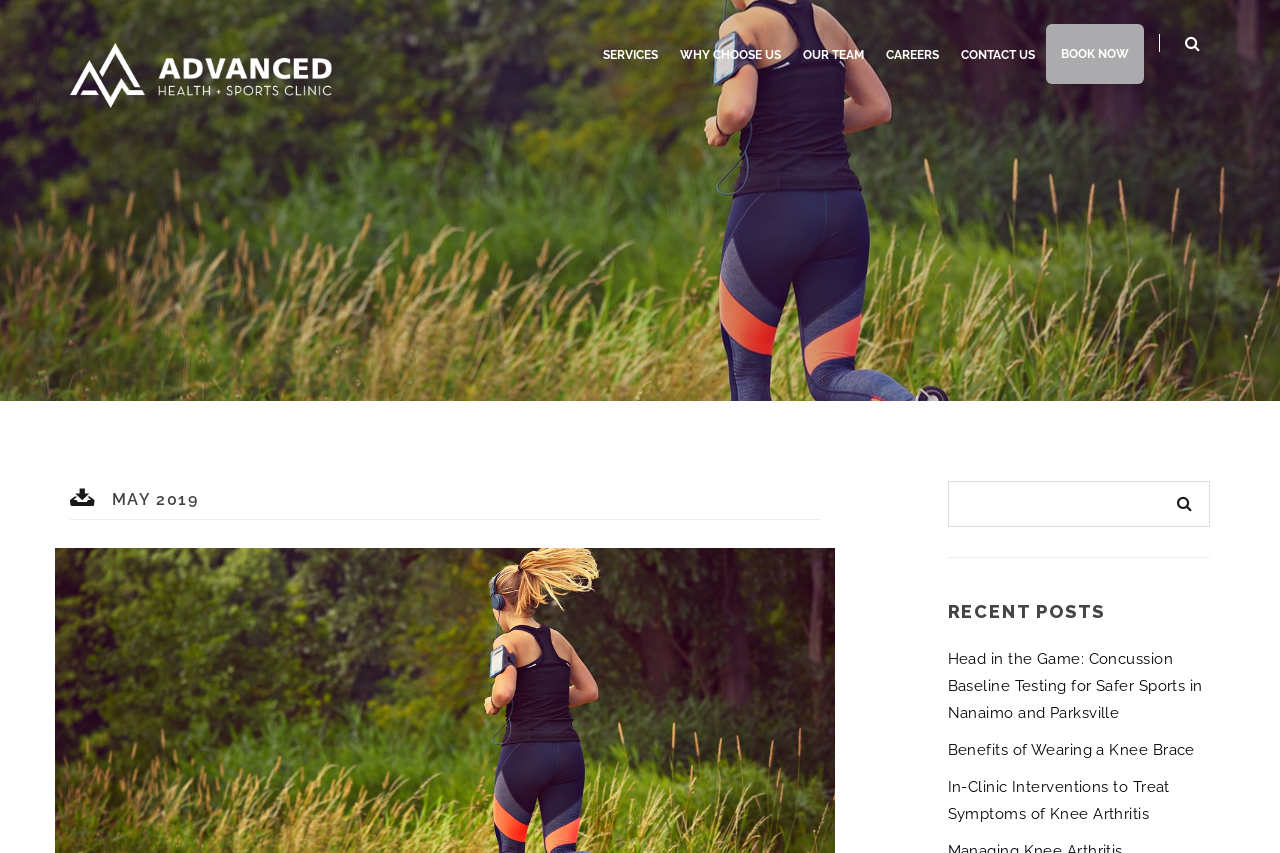Please identify the bounding box coordinates of the region to click in order to complete the given instruction: "Click on the 'Run Into Spring' article". The coordinates should be four float numbers between 0 and 1, i.e., [left, top, right, bottom].

[0.055, 0.067, 0.26, 0.106]